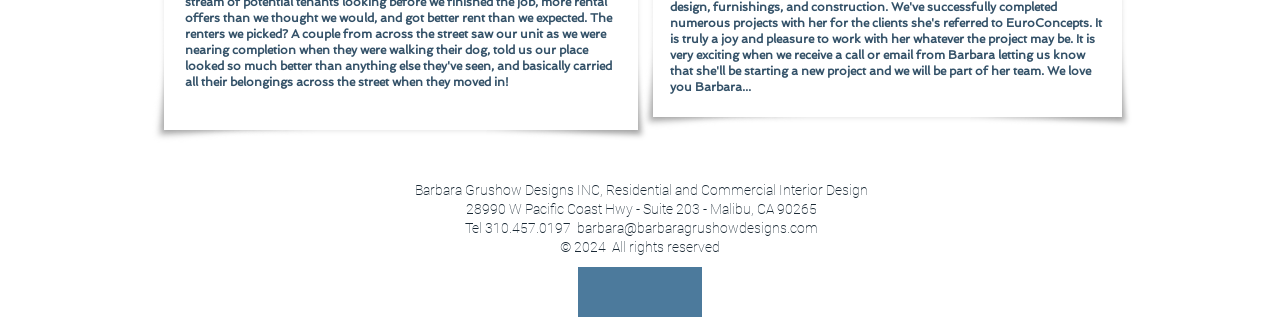Find the bounding box coordinates for the HTML element described in this sentence: "barbara@barbaragrushowdesigns.com". Provide the coordinates as four float numbers between 0 and 1, in the format [left, top, right, bottom].

[0.451, 0.673, 0.639, 0.722]